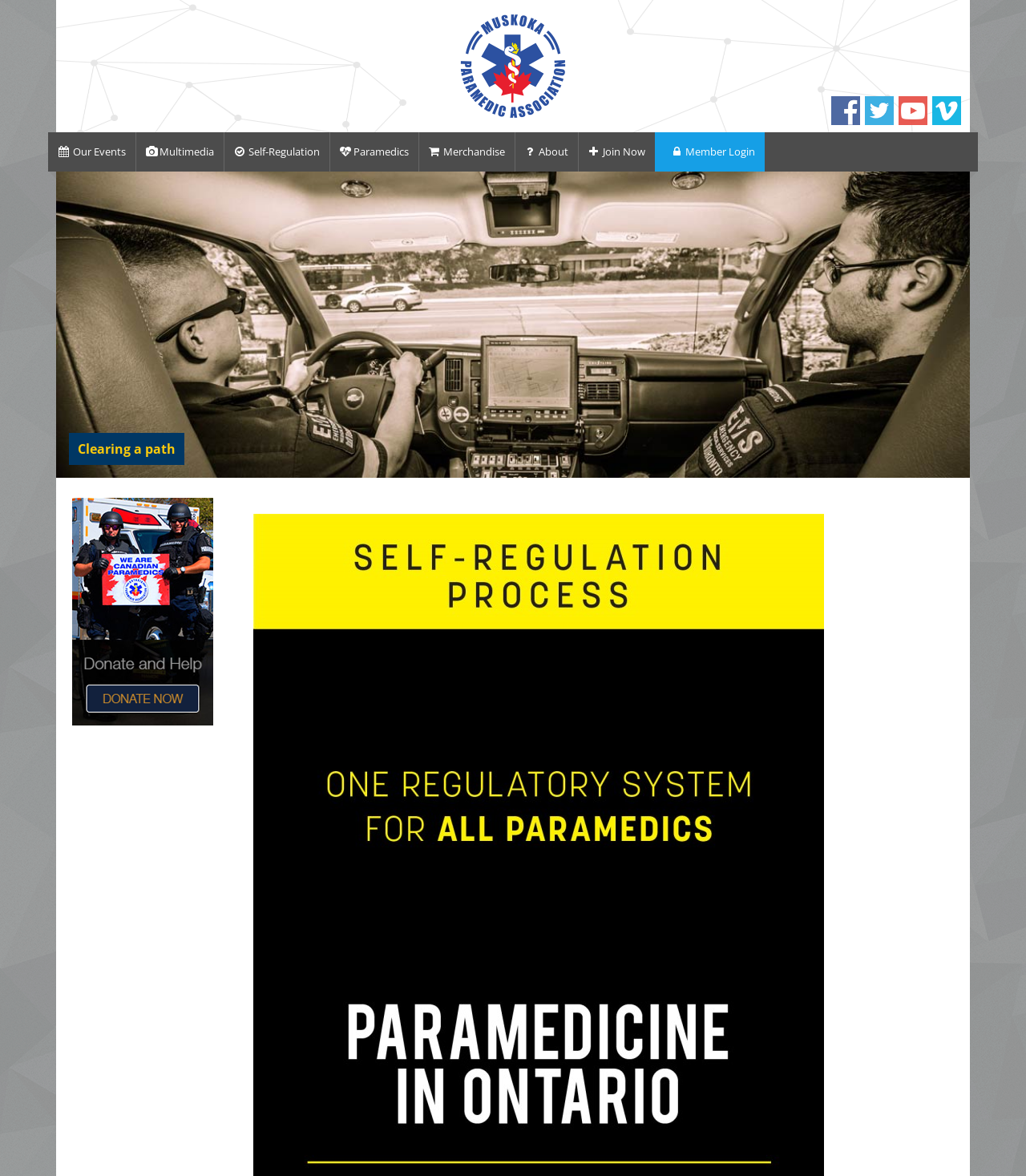How many images are there on the page?
Respond to the question with a single word or phrase according to the image.

2